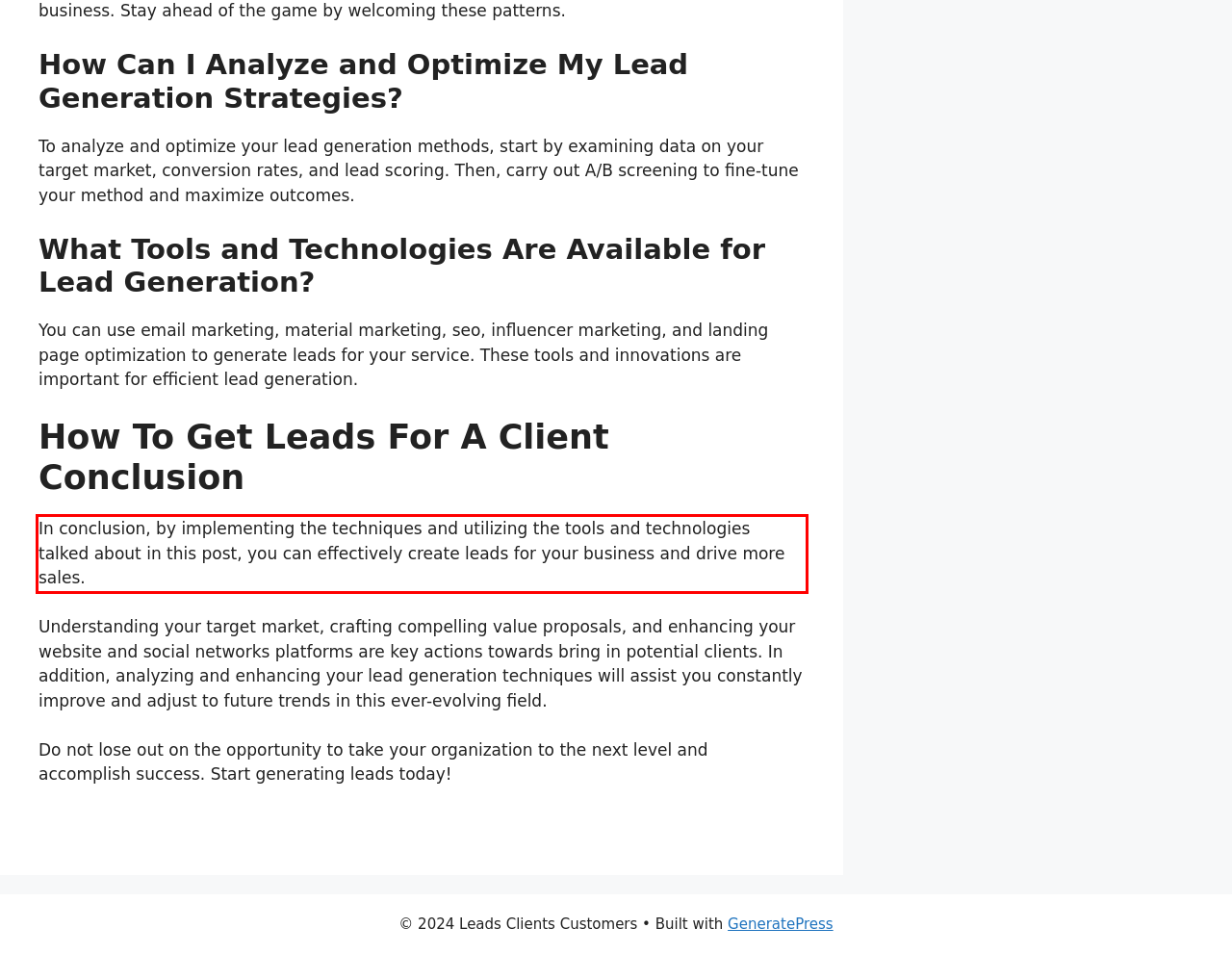You are looking at a screenshot of a webpage with a red rectangle bounding box. Use OCR to identify and extract the text content found inside this red bounding box.

In conclusion, by implementing the techniques and utilizing the tools and technologies talked about in this post, you can effectively create leads for your business and drive more sales.